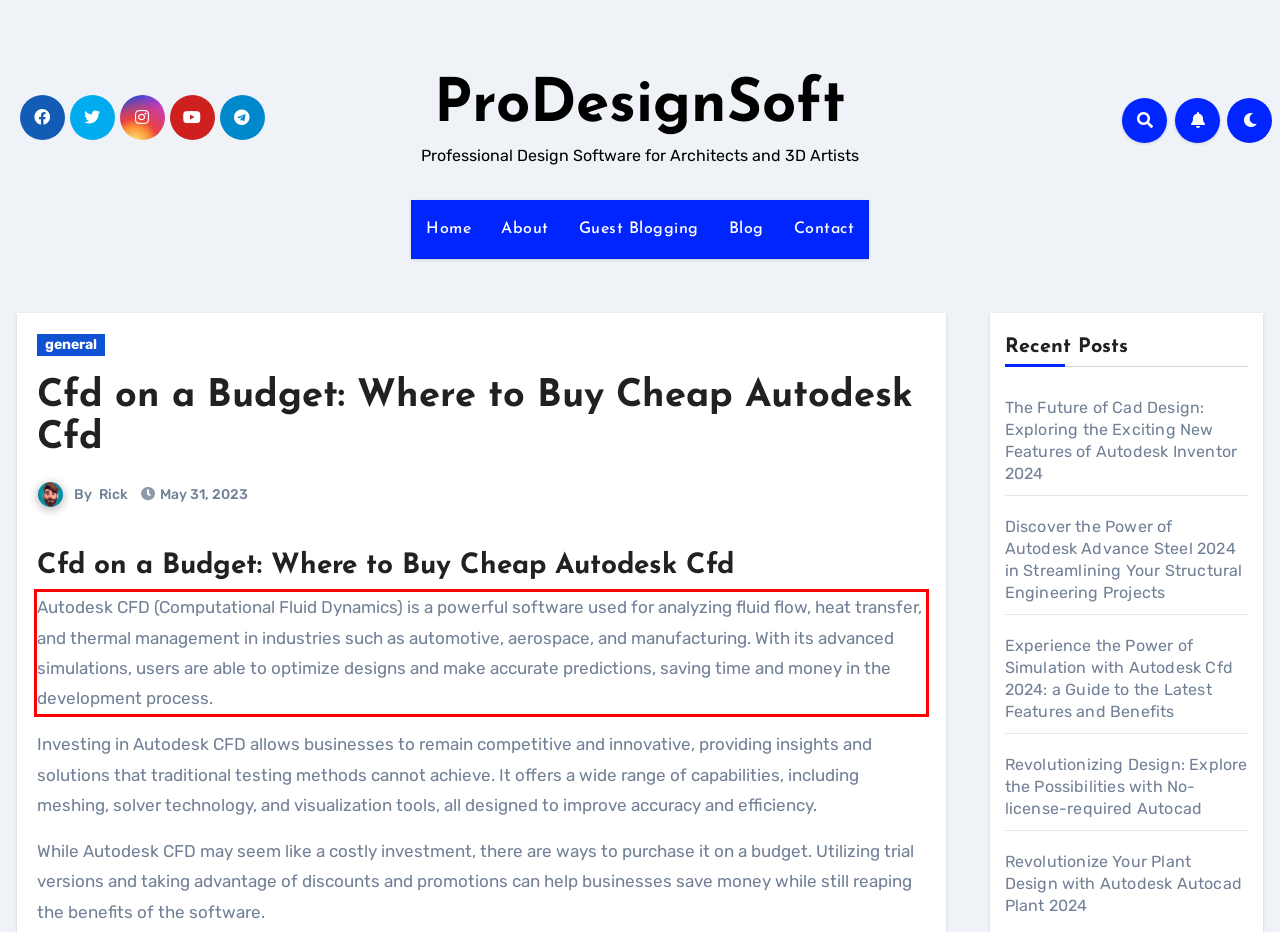Review the webpage screenshot provided, and perform OCR to extract the text from the red bounding box.

Autodesk CFD (Computational Fluid Dynamics) is a powerful software used for analyzing fluid flow, heat transfer, and thermal management in industries such as automotive, aerospace, and manufacturing. With its advanced simulations, users are able to optimize designs and make accurate predictions, saving time and money in the development process.